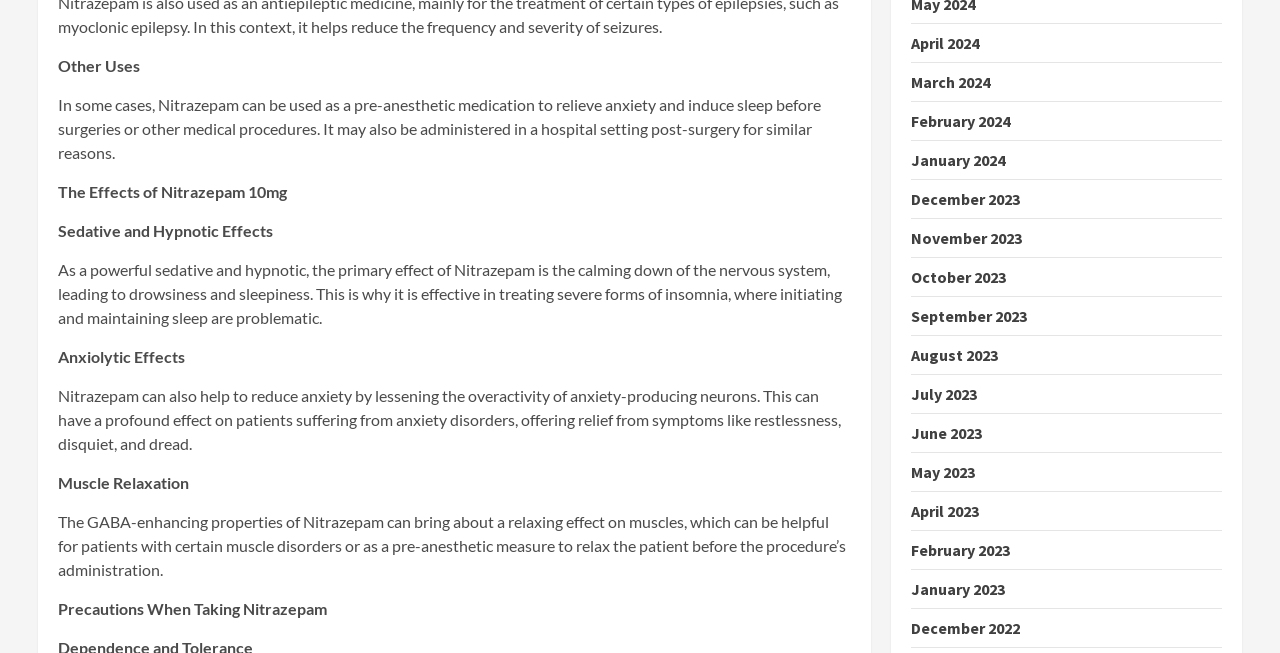Show me the bounding box coordinates of the clickable region to achieve the task as per the instruction: "View April 2024".

[0.712, 0.051, 0.765, 0.082]